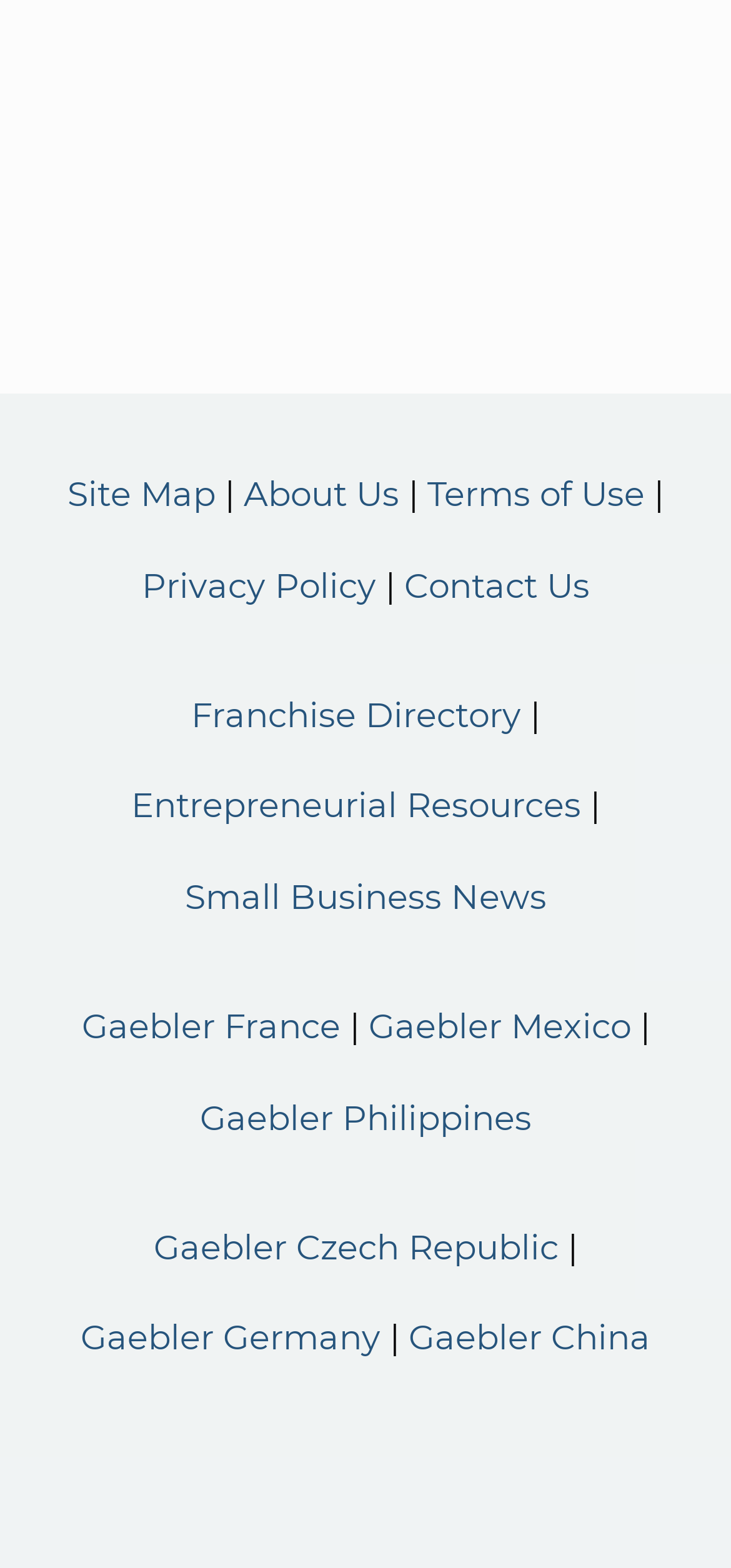Given the element description: "Terms of Use", predict the bounding box coordinates of this UI element. The coordinates must be four float numbers between 0 and 1, given as [left, top, right, bottom].

[0.585, 0.302, 0.882, 0.329]